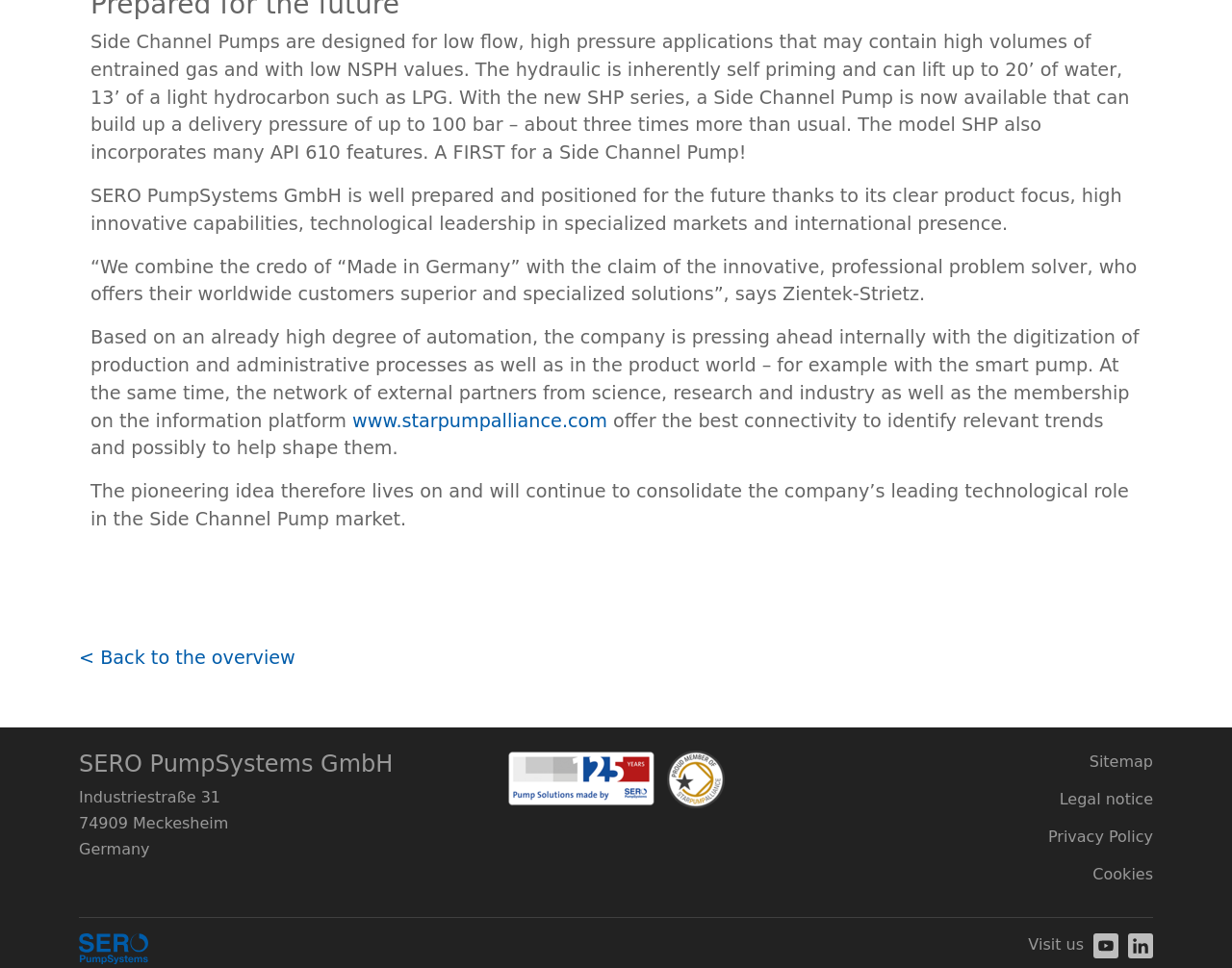Locate the bounding box coordinates of the clickable region necessary to complete the following instruction: "Visit the STAR PUMP ALLIANCE website". Provide the coordinates in the format of four float numbers between 0 and 1, i.e., [left, top, right, bottom].

[0.286, 0.423, 0.493, 0.446]